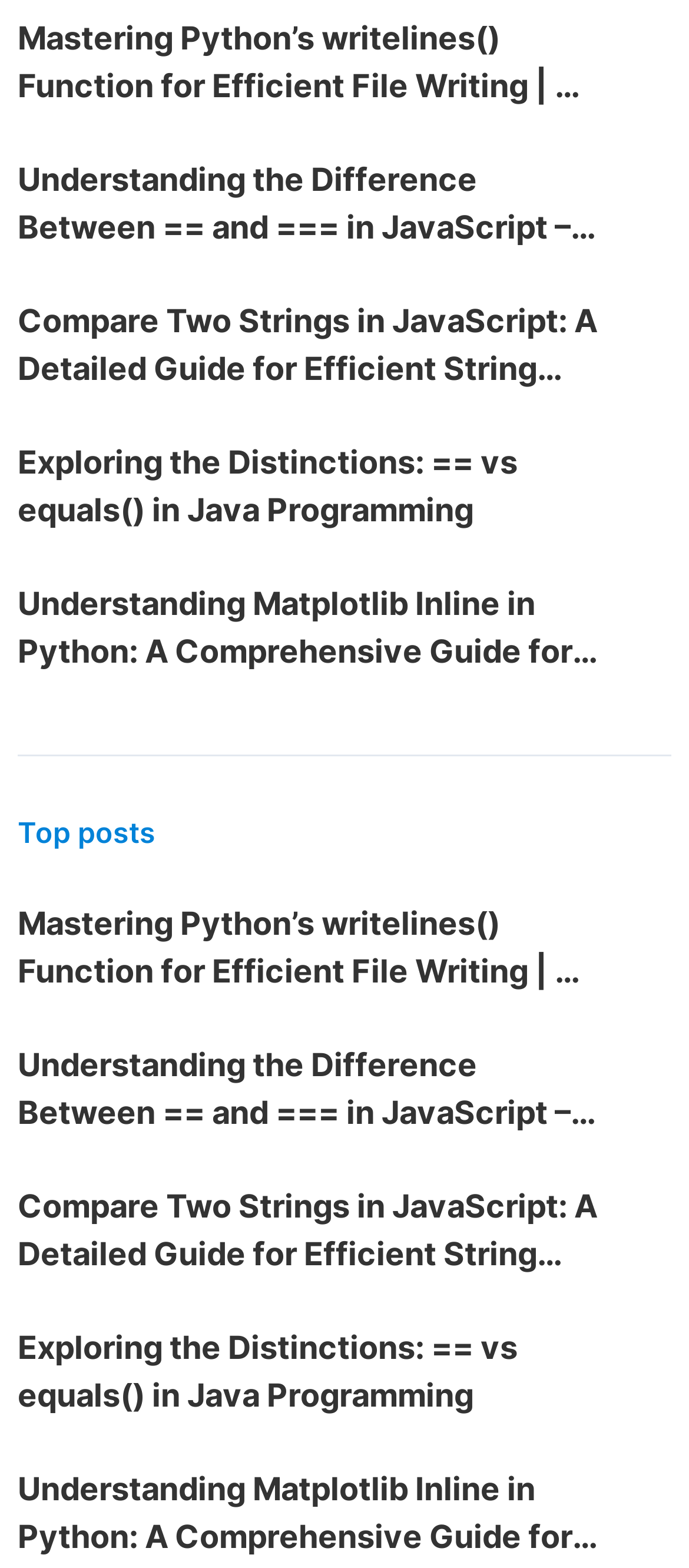Can you provide the bounding box coordinates for the element that should be clicked to implement the instruction: "Click on the link to Understanding the Difference Between == and === in JavaScript"?

[0.923, 0.1, 0.974, 0.127]